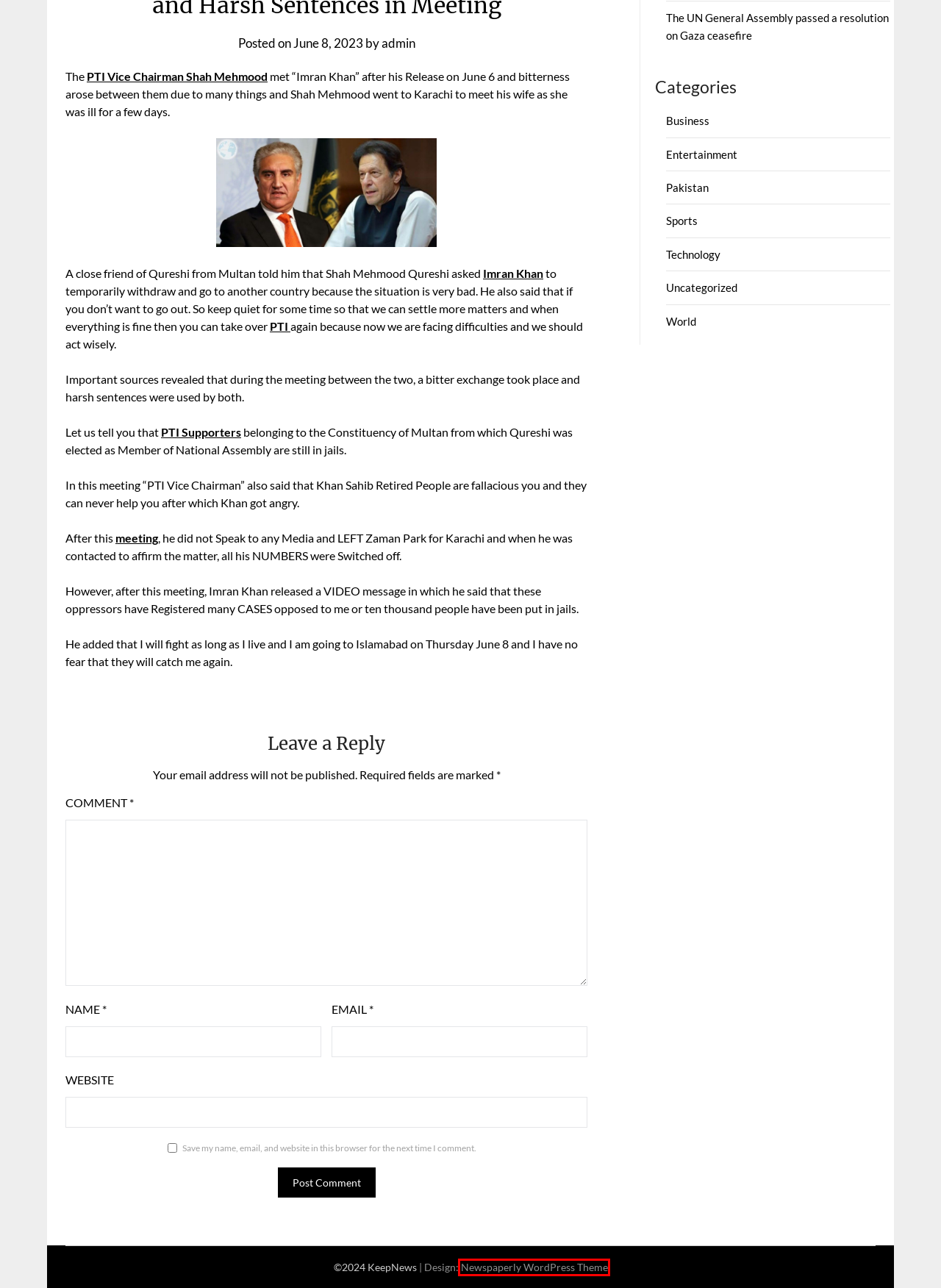Look at the screenshot of a webpage where a red rectangle bounding box is present. Choose the webpage description that best describes the new webpage after clicking the element inside the red bounding box. Here are the candidates:
A. World Archives - KeepNews
B. Entertainment Archives - KeepNews
C. Pakistan Archives - KeepNews
D. Sports Archives - KeepNews
E. SuperbThemes | The Most User-Friendly & SEO Optimized Themes
F. Technology Archives - KeepNews
G. The UN General Assembly passed a resolution on Gaza ceasefire - KeepNews
H. Business Archives - KeepNews

E